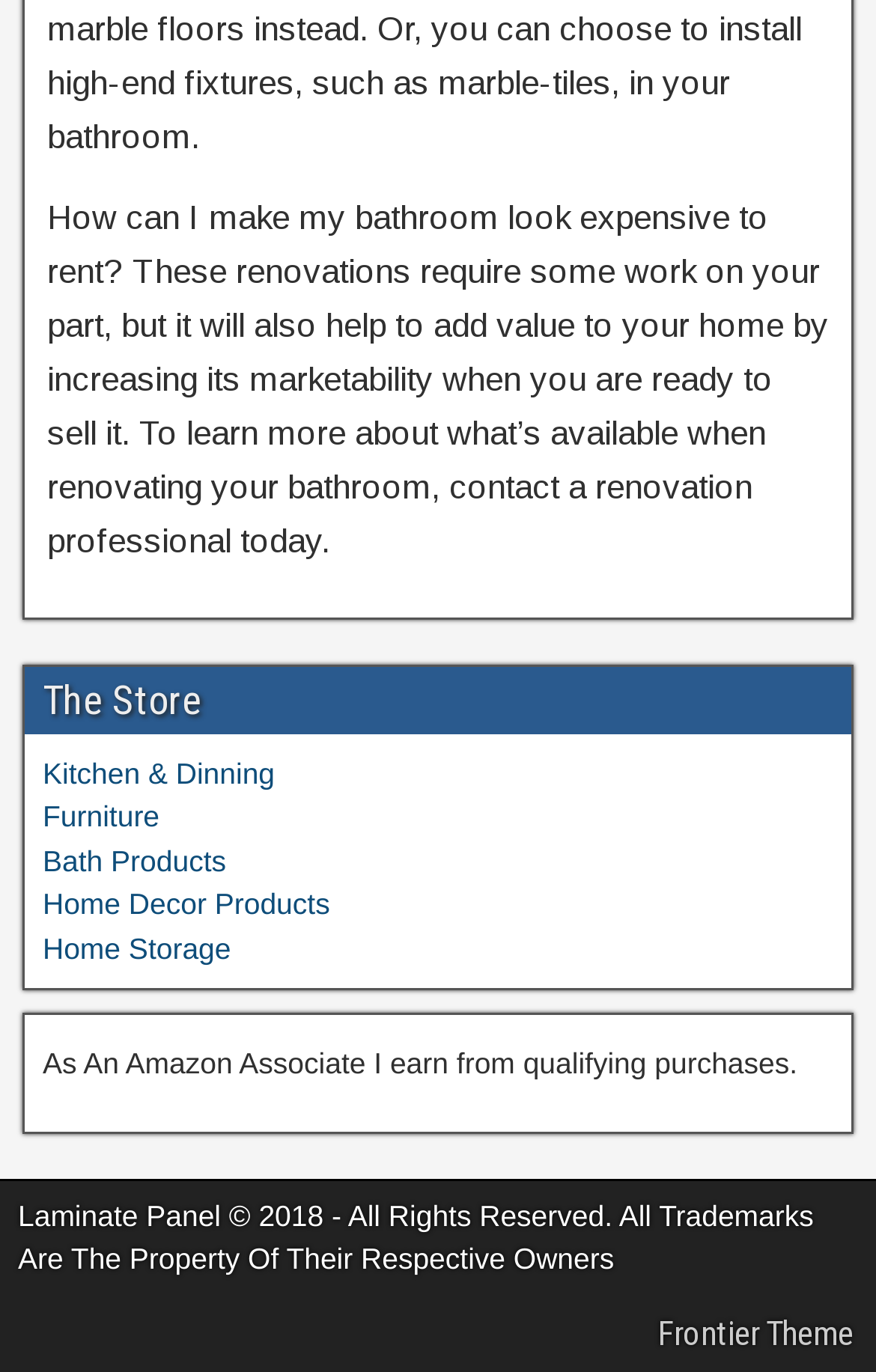Provide a single word or phrase to answer the given question: 
What is the copyright information of the website?

Laminate Panel 2018 - All Rights Reserved